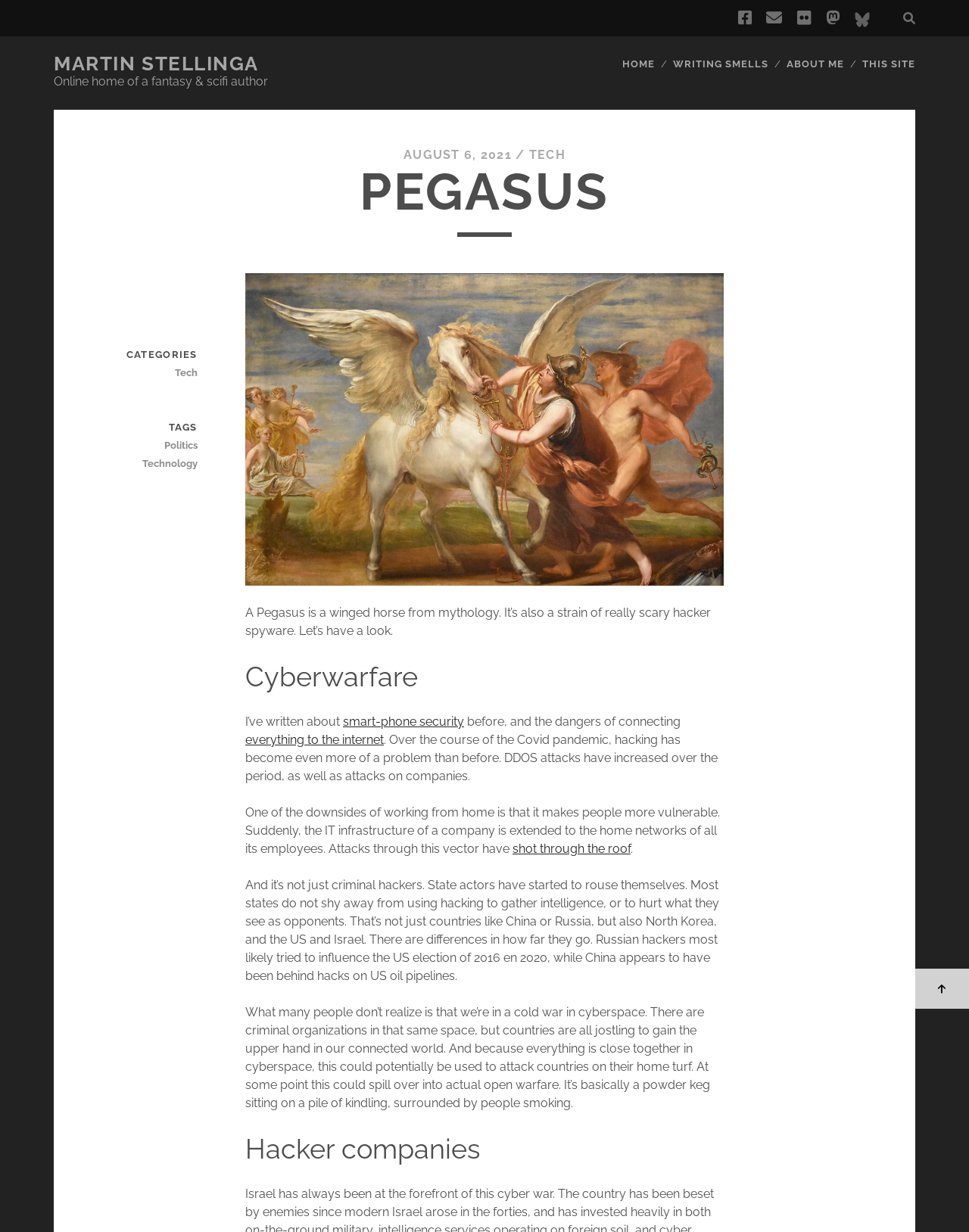What is the author's profession?
Please answer the question as detailed as possible based on the image.

The answer can be found in the static text 'Online home of a fantasy & scifi author' which is located below the link 'MARTIN STELLINGA'.